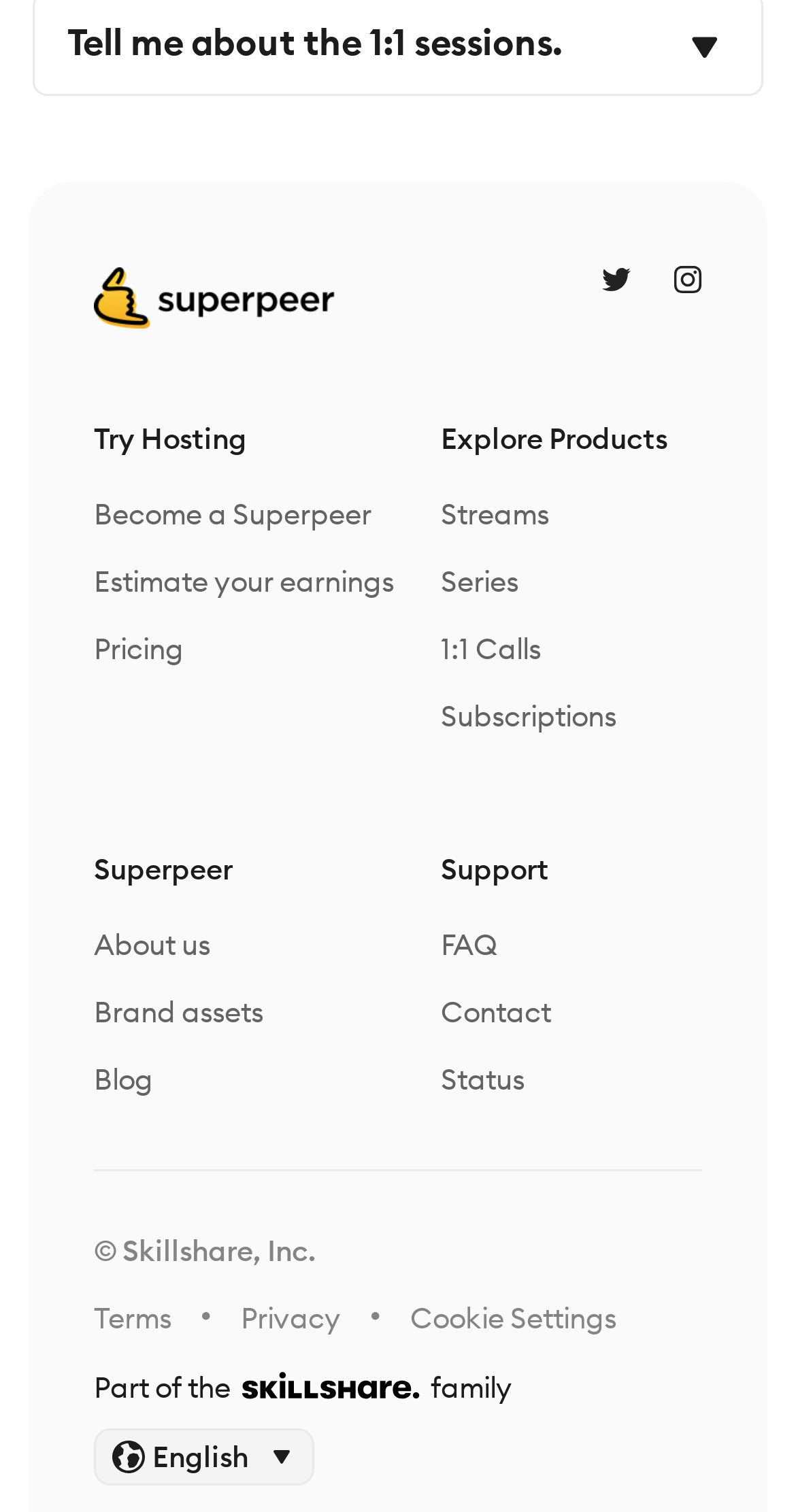Identify the bounding box coordinates of the section to be clicked to complete the task described by the following instruction: "Click the Superpeer logo". The coordinates should be four float numbers between 0 and 1, formatted as [left, top, right, bottom].

[0.118, 0.176, 0.421, 0.248]